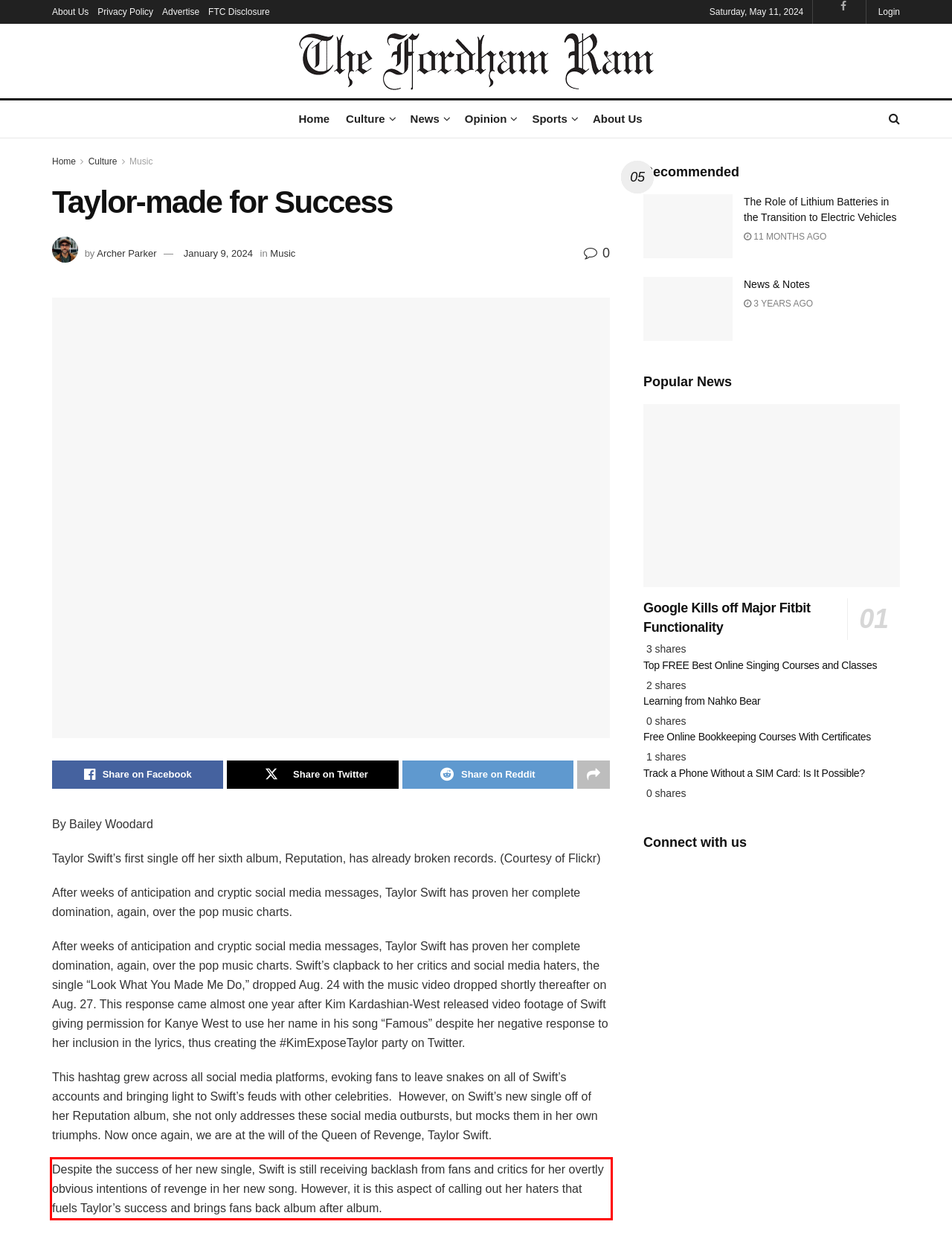From the screenshot of the webpage, locate the red bounding box and extract the text contained within that area.

Despite the success of her new single, Swift is still receiving backlash from fans and critics for her overtly obvious intentions of revenge in her new song. However, it is this aspect of calling out her haters that fuels Taylor’s success and brings fans back album after album.